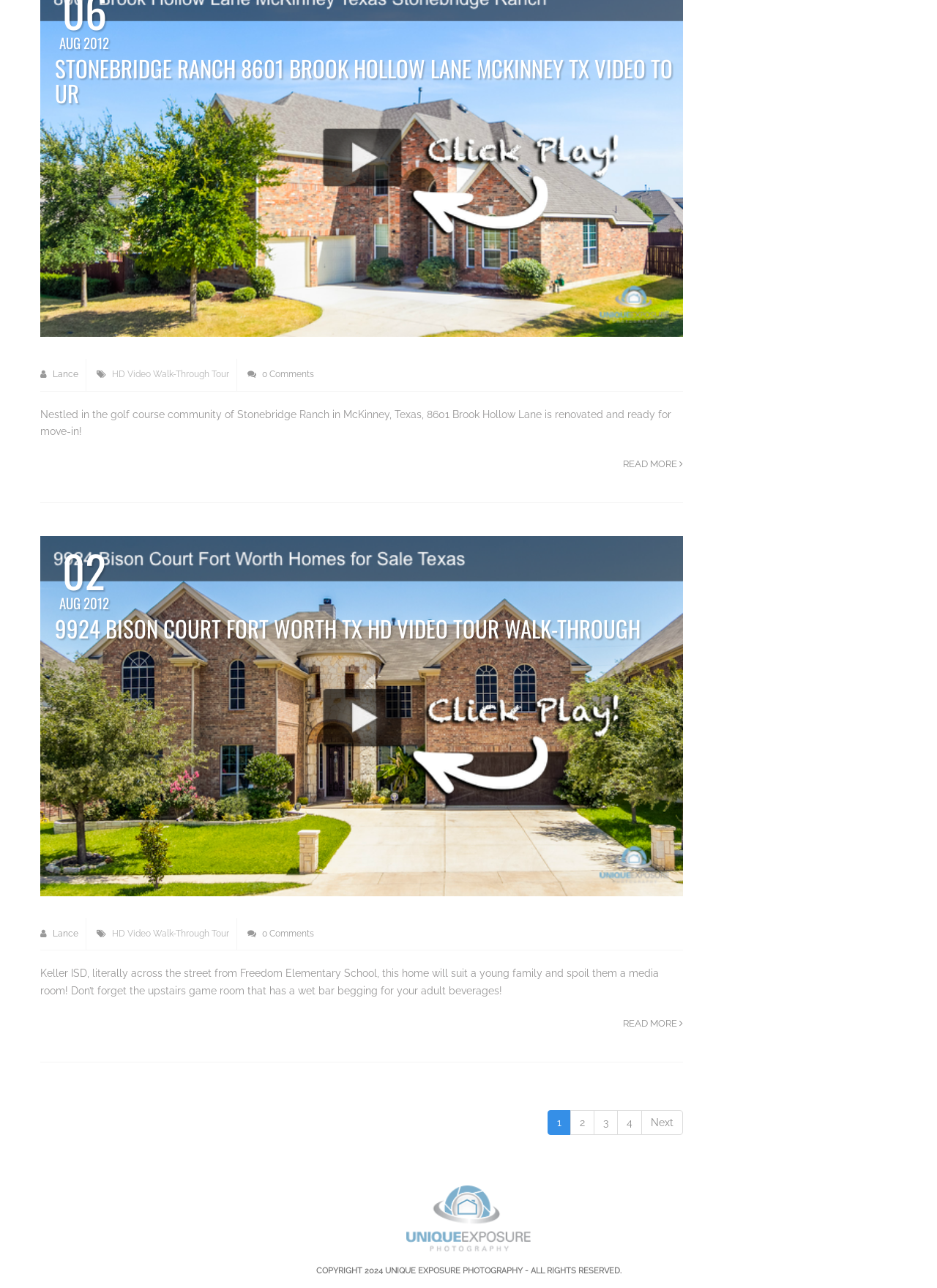Utilize the information from the image to answer the question in detail:
What is the year of the copyright?

The year of the copyright can be found in the static text element 'COPYRIGHT 2024' with bounding box coordinates [0.337, 0.983, 0.411, 0.99].